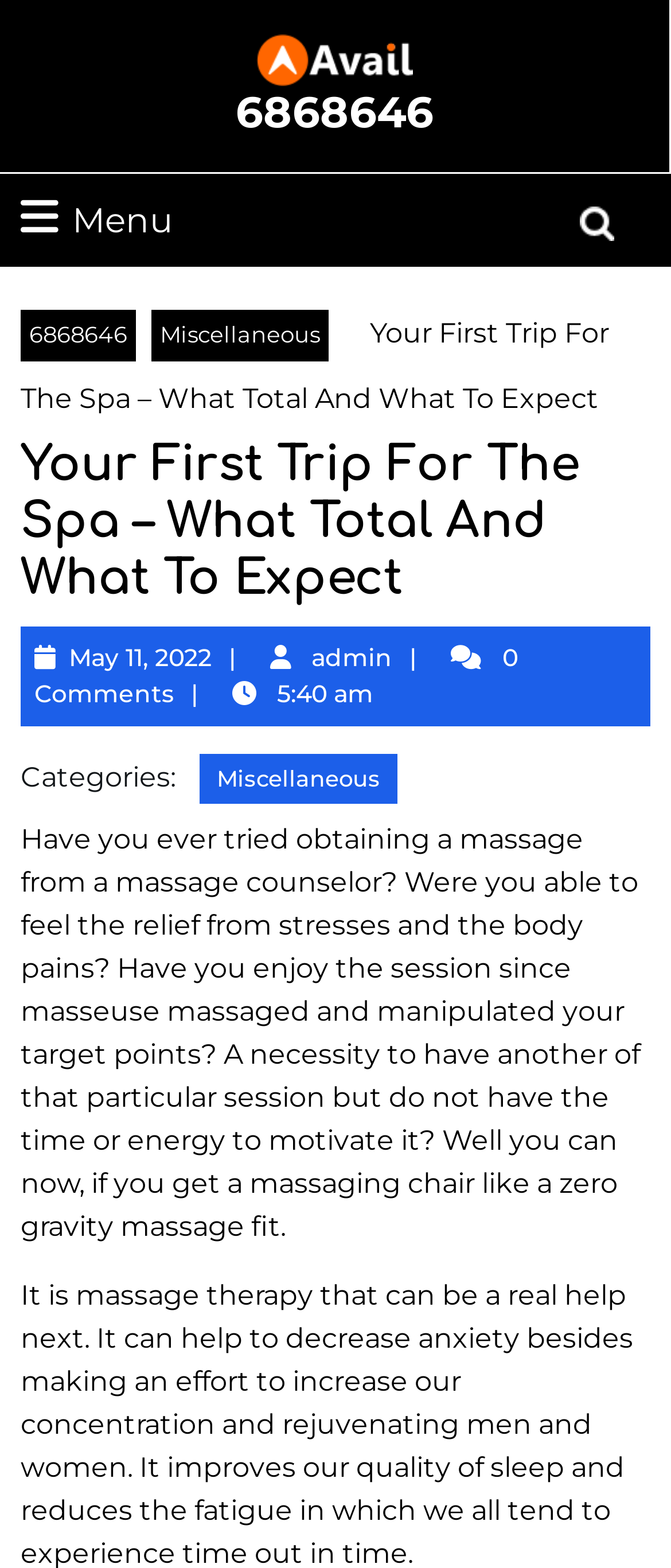Identify the bounding box coordinates of the specific part of the webpage to click to complete this instruction: "Click on the link to view categories".

[0.297, 0.482, 0.592, 0.514]